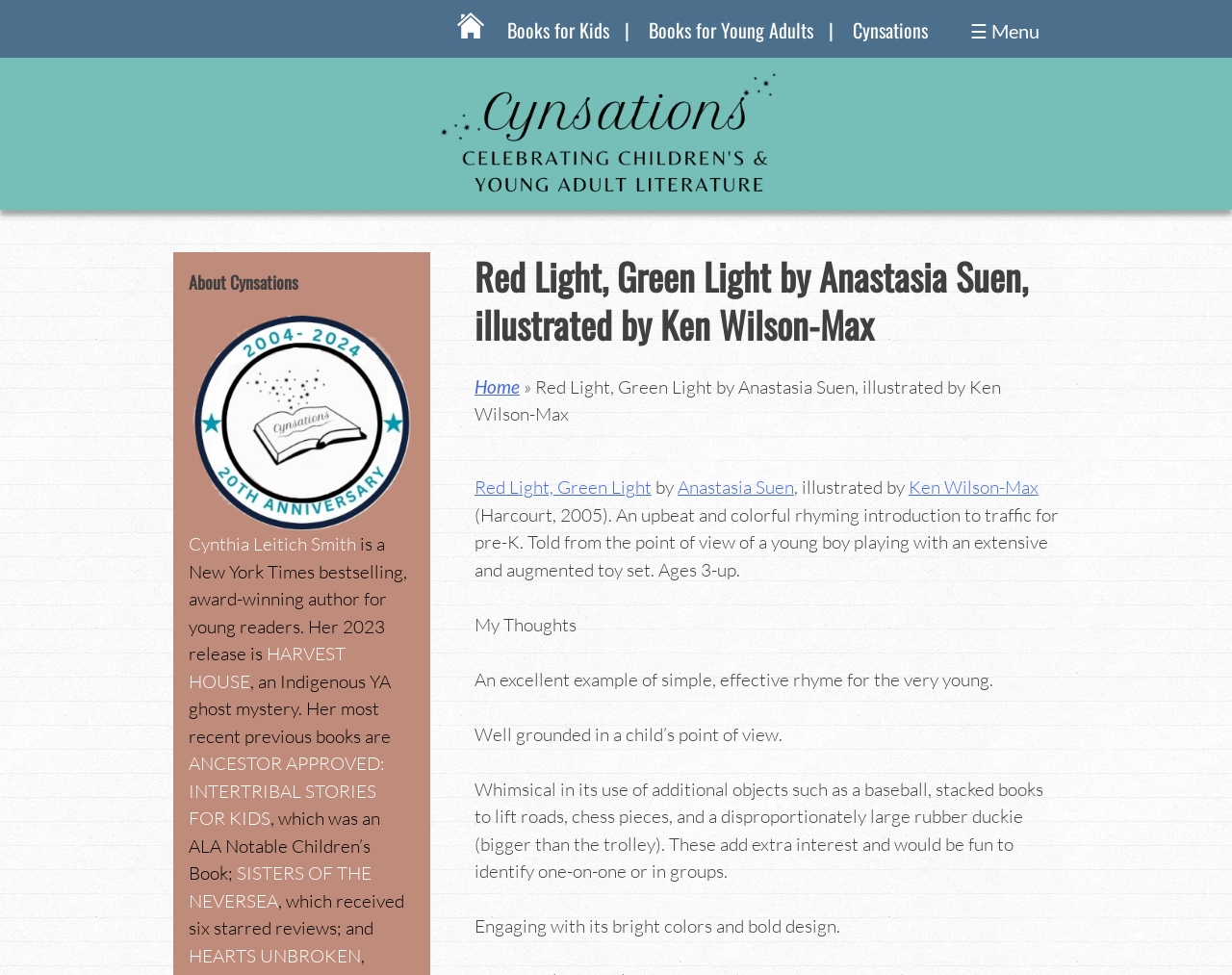Please identify the bounding box coordinates for the region that you need to click to follow this instruction: "Go to Home".

[0.385, 0.385, 0.422, 0.407]